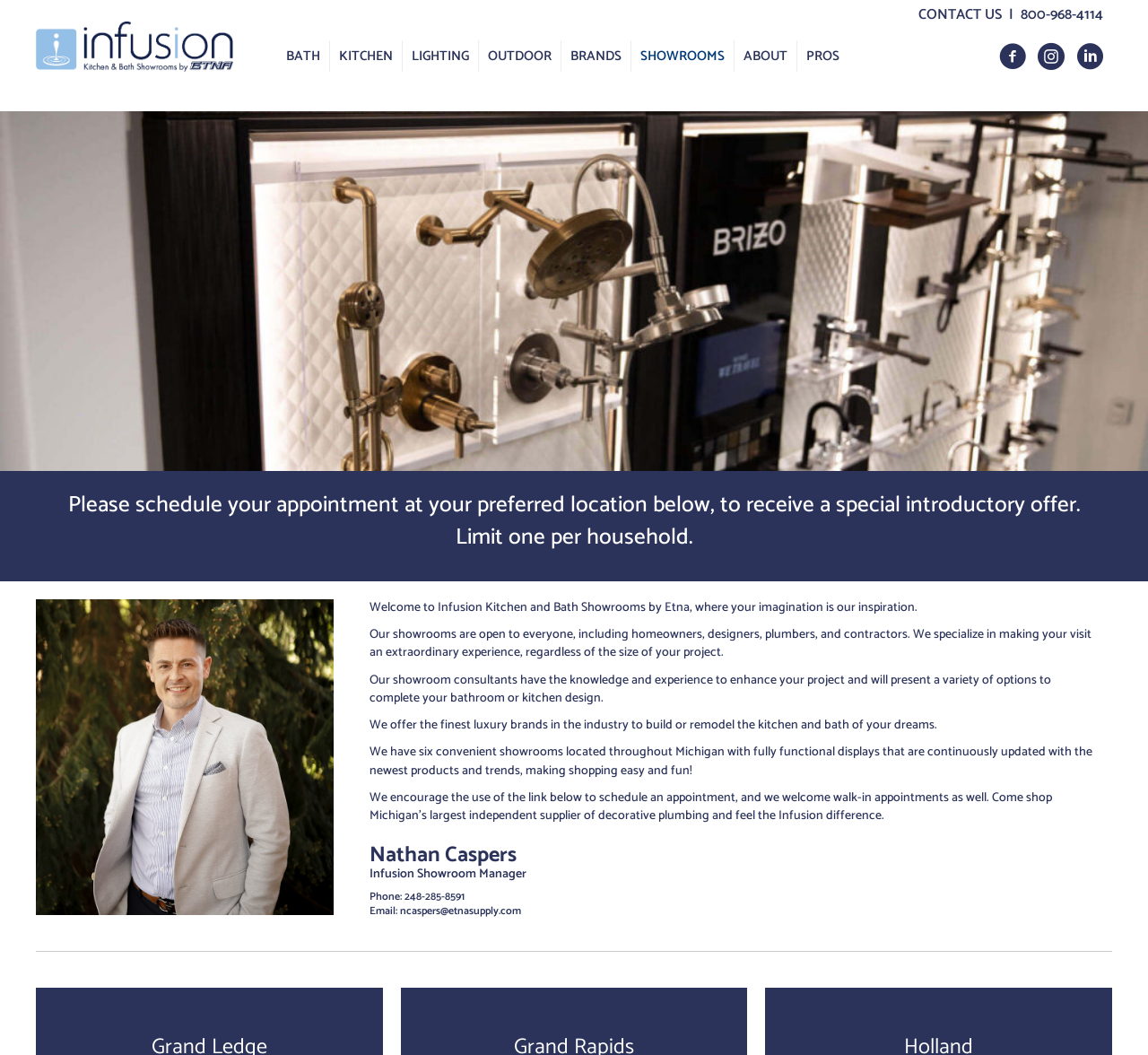Please specify the bounding box coordinates of the region to click in order to perform the following instruction: "Contact us via phone".

[0.8, 0.003, 0.961, 0.026]